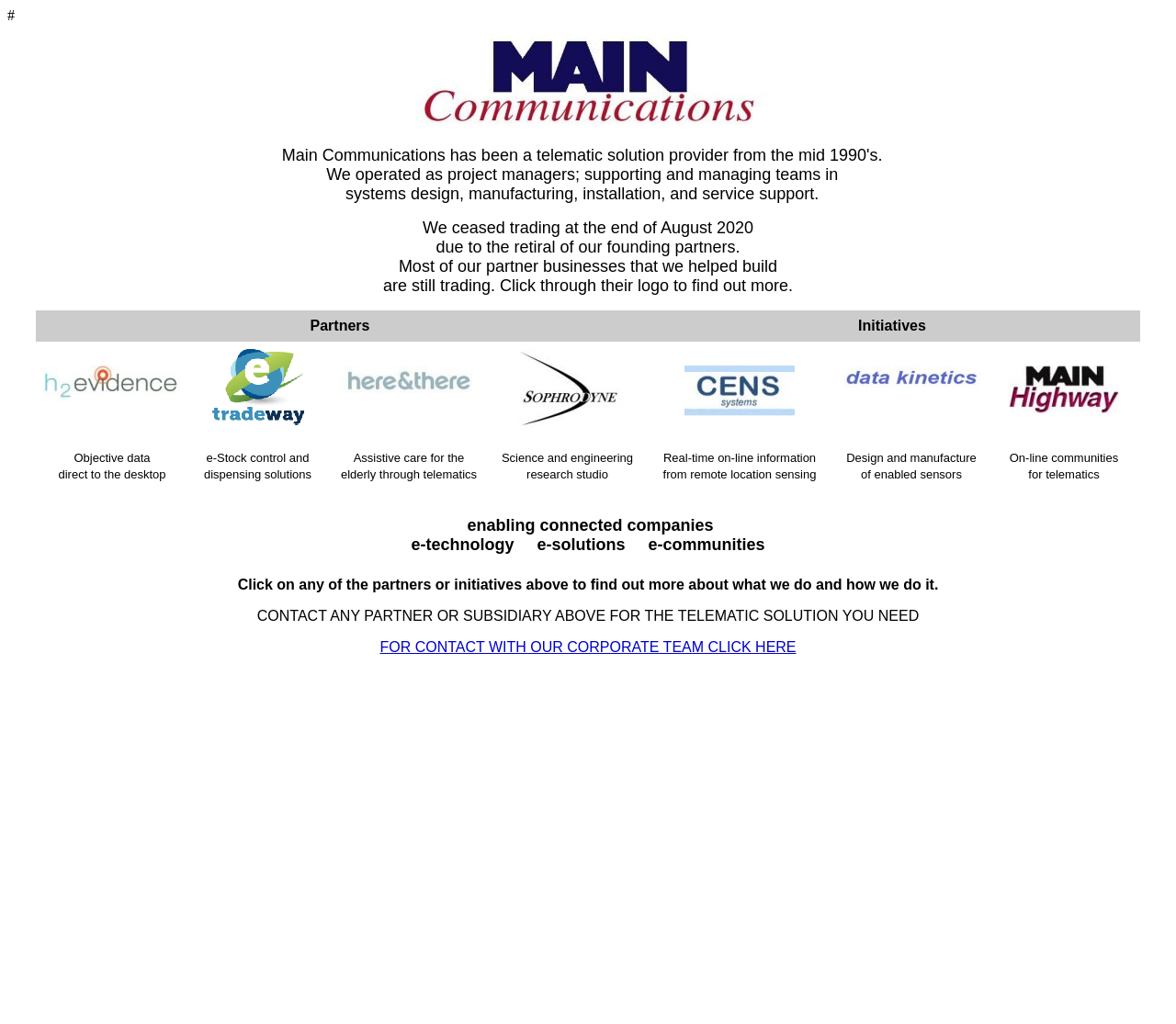What can be contacted for telematic solutions?
Please craft a detailed and exhaustive response to the question.

The contact information for telematic solutions can be determined by reading the text 'CONTACT ANY PARTNER OR SUBSIDIARY ABOVE FOR THE TELEMATIC SOLUTION YOU NEED' which suggests that any partner or subsidiary can be contacted for telematic solutions.